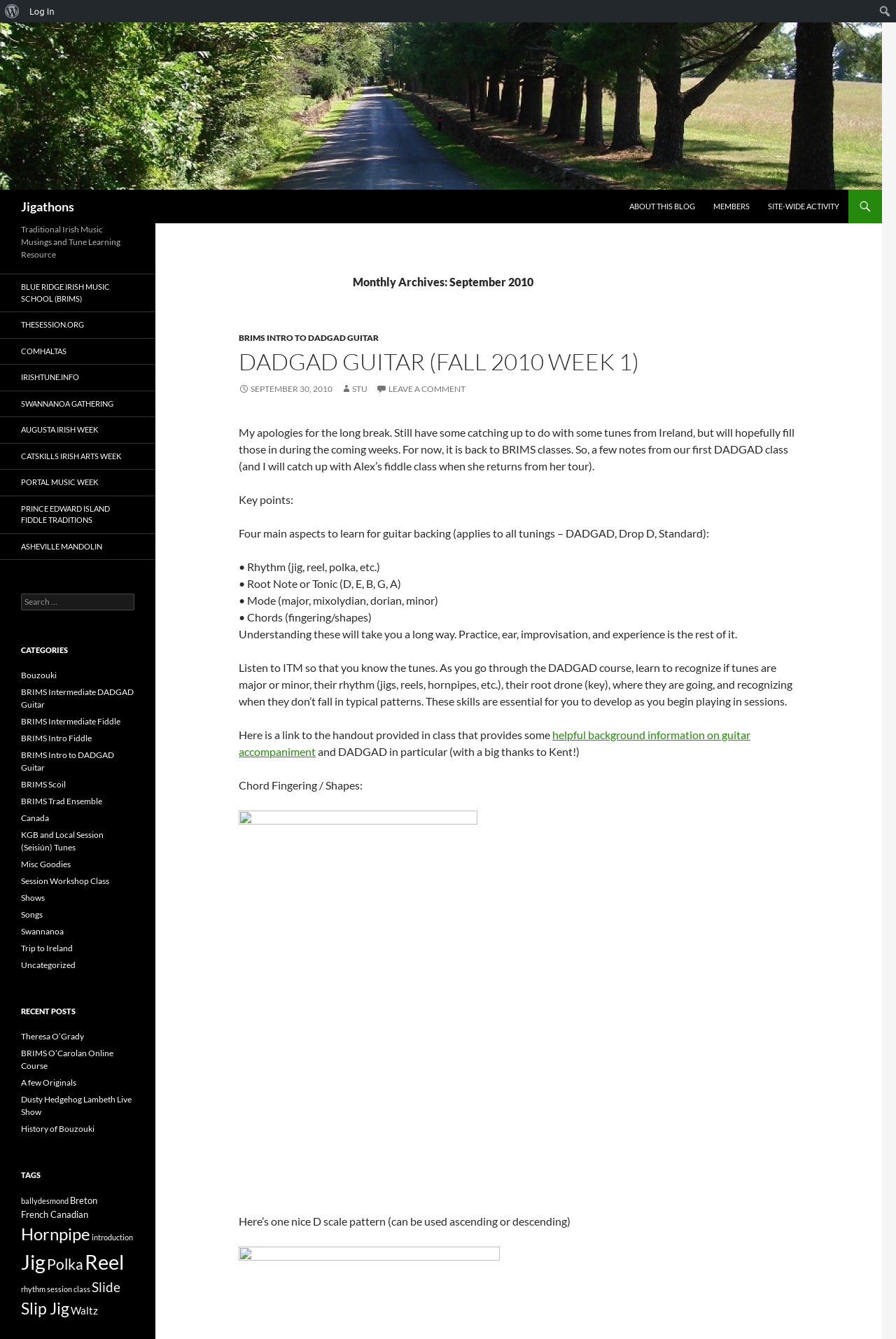Determine the bounding box coordinates for the area that needs to be clicked to fulfill this task: "Enter your email address to subscribe to the newsletter". The coordinates must be given as four float numbers between 0 and 1, i.e., [left, top, right, bottom].

None